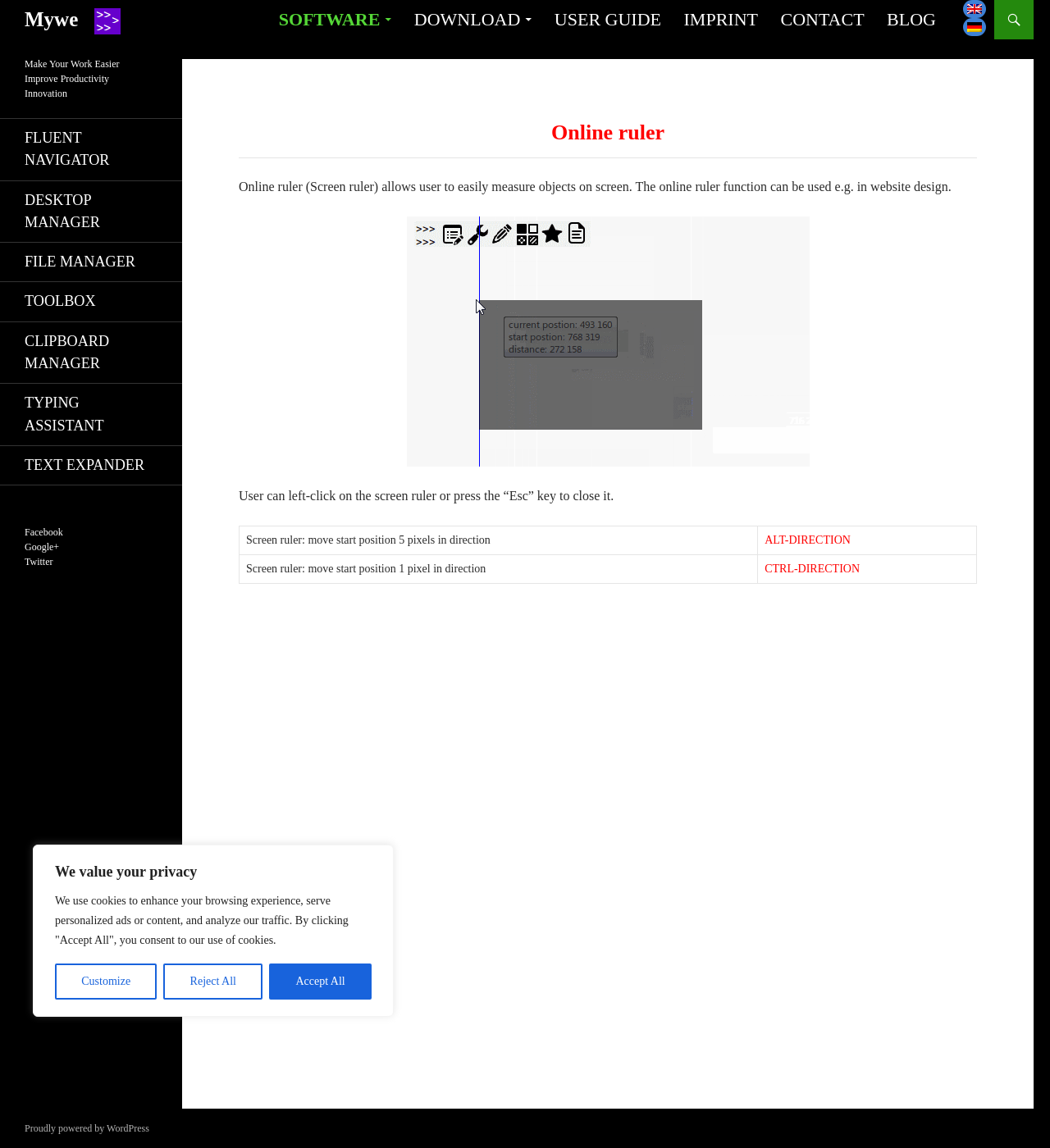Locate the bounding box of the user interface element based on this description: "Make Your Work EasierImprove ProductivityInnovation".

[0.023, 0.049, 0.15, 0.088]